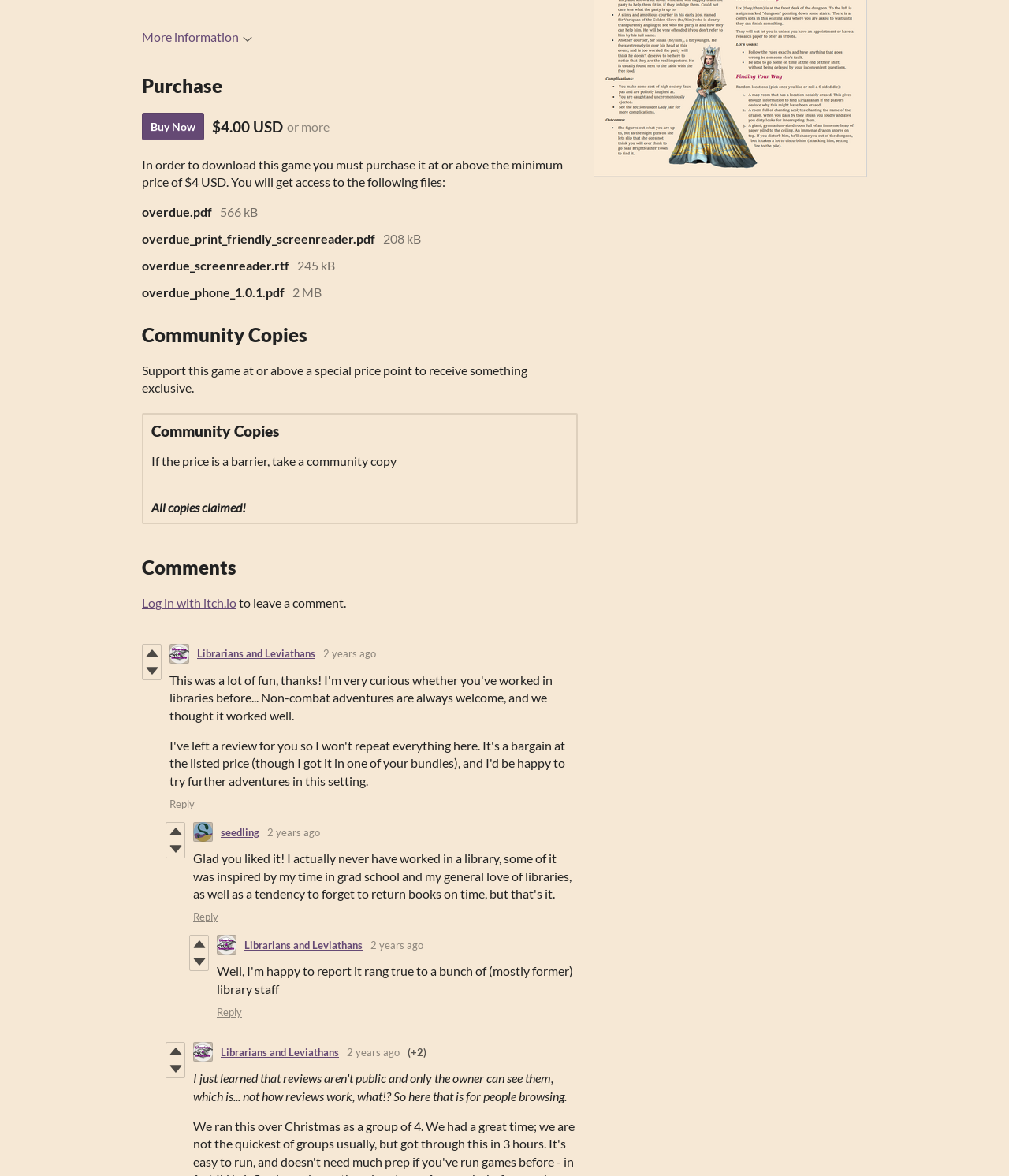Identify the bounding box coordinates for the UI element described by the following text: "Reply". Provide the coordinates as four float numbers between 0 and 1, in the format [left, top, right, bottom].

[0.168, 0.678, 0.193, 0.689]